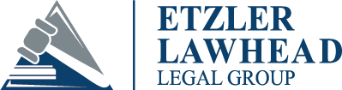What is the font size of 'LEGAL GROUP'?
Refer to the image and provide a detailed answer to the question.

The firm's name, 'ETZLER LAWHEAD,' is bold and prominently placed above 'LEGAL GROUP,' which is presented in a smaller font beneath, creating a visual hierarchy in the logo.